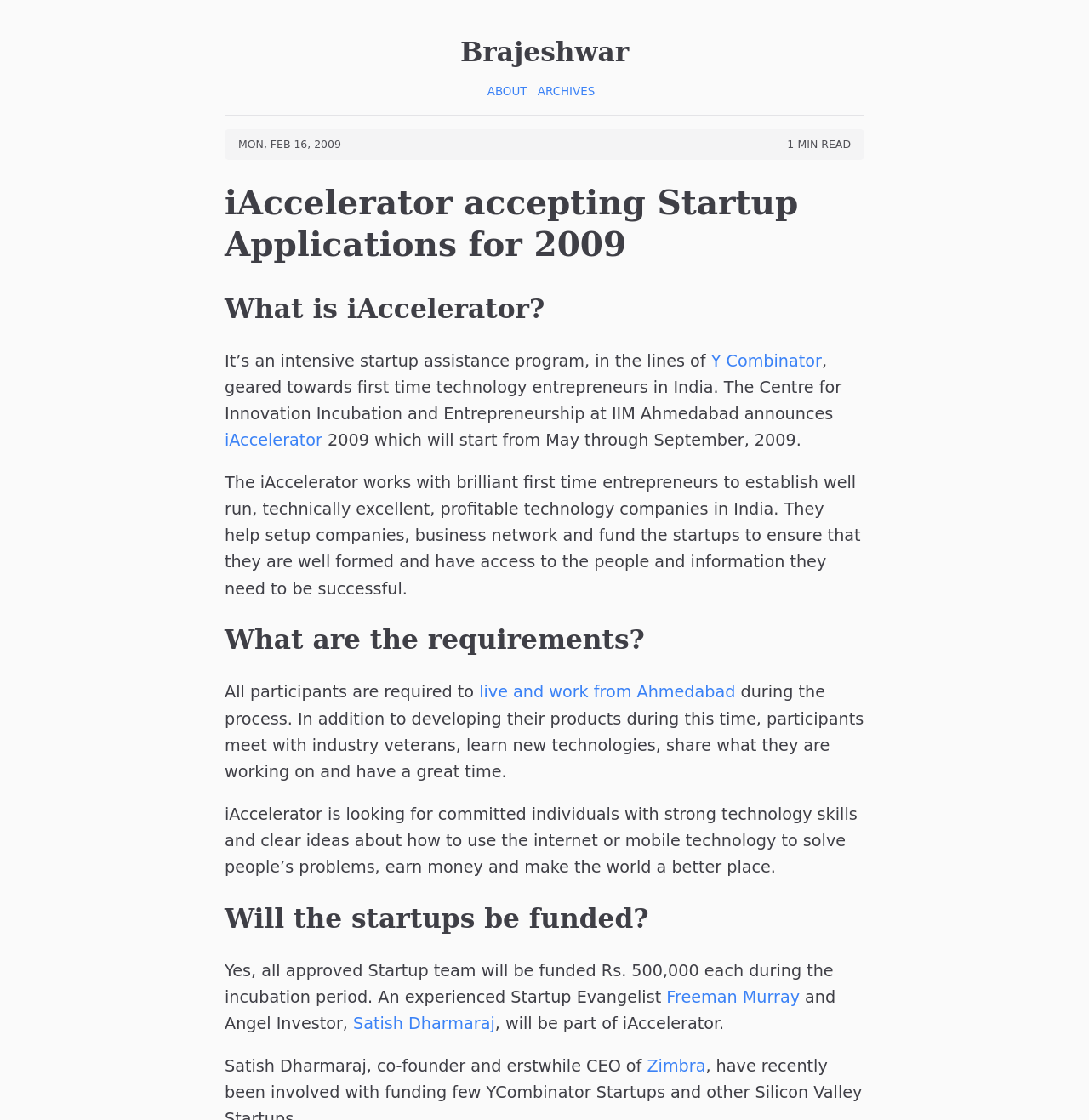Please find the bounding box coordinates of the element that needs to be clicked to perform the following instruction: "Click on ARCHIVES". The bounding box coordinates should be four float numbers between 0 and 1, represented as [left, top, right, bottom].

[0.494, 0.076, 0.546, 0.087]